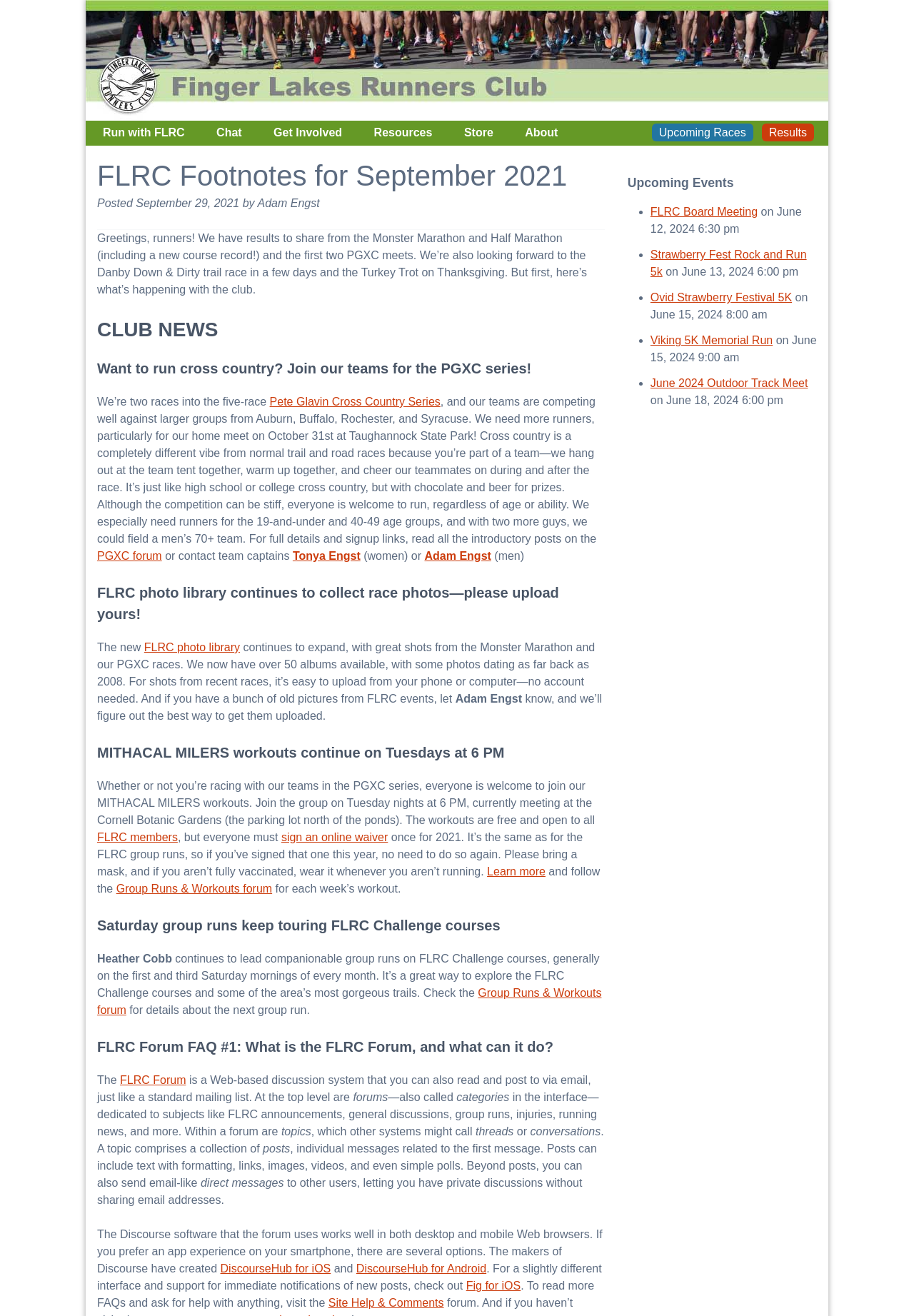Identify the bounding box coordinates of the clickable region required to complete the instruction: "Check out the 'Kizomba courses' link". The coordinates should be given as four float numbers within the range of 0 and 1, i.e., [left, top, right, bottom].

None